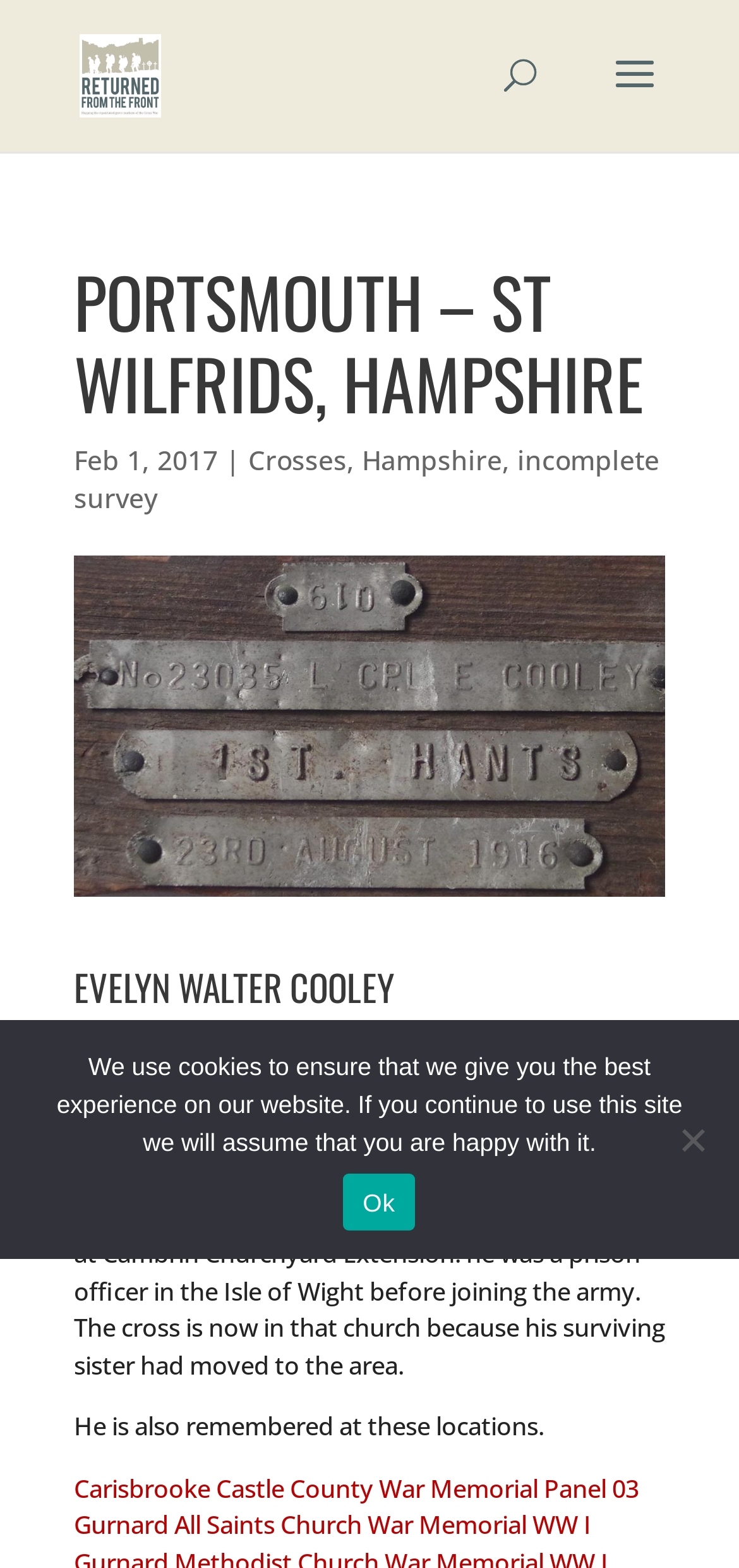Specify the bounding box coordinates for the region that must be clicked to perform the given instruction: "Search for something".

[0.5, 0.0, 0.9, 0.001]